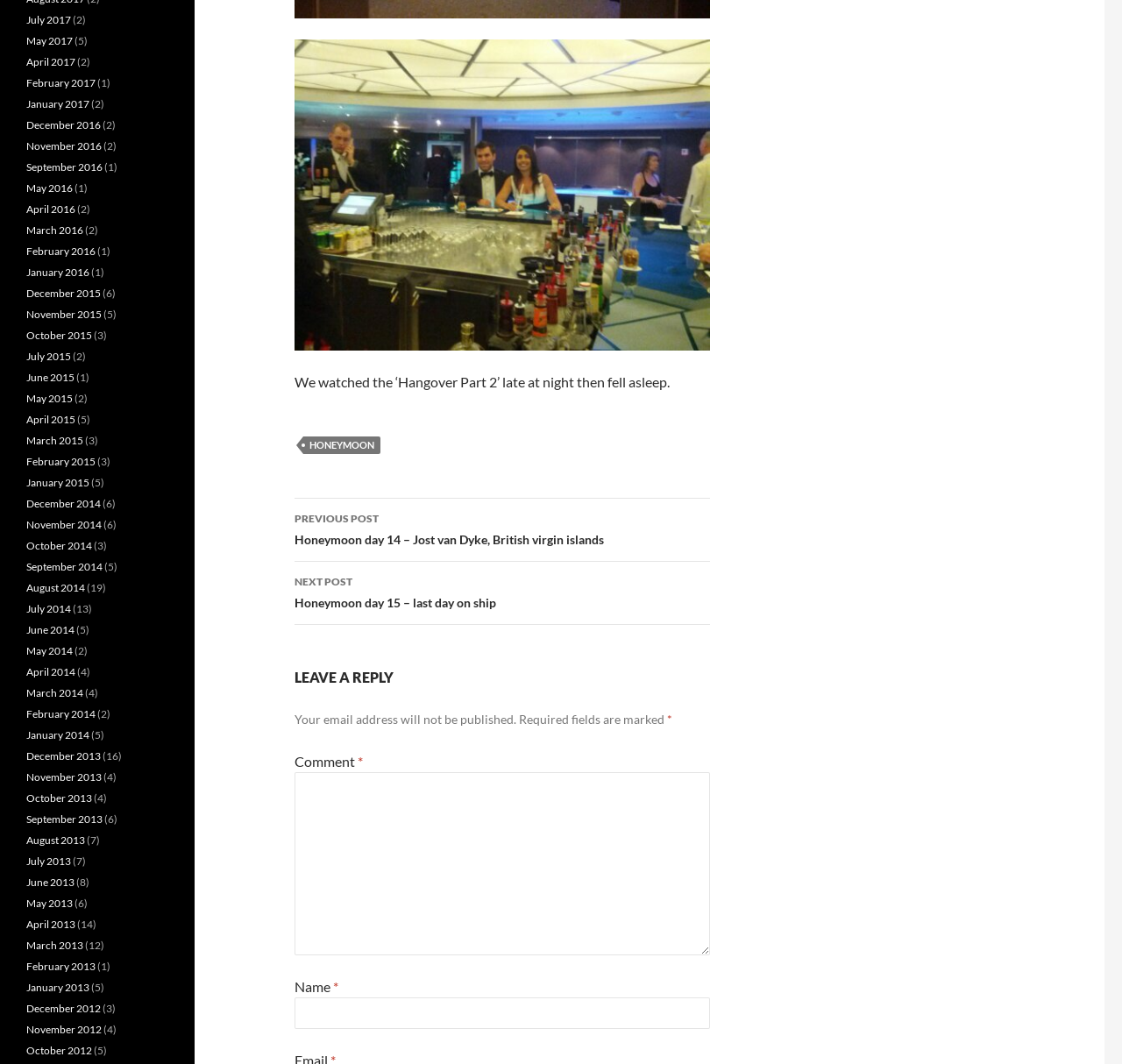Find and specify the bounding box coordinates that correspond to the clickable region for the instruction: "Click on 'PREVIOUS POST Honeymoon day 14 – Jost van Dyke, British virgin islands'".

[0.262, 0.469, 0.633, 0.528]